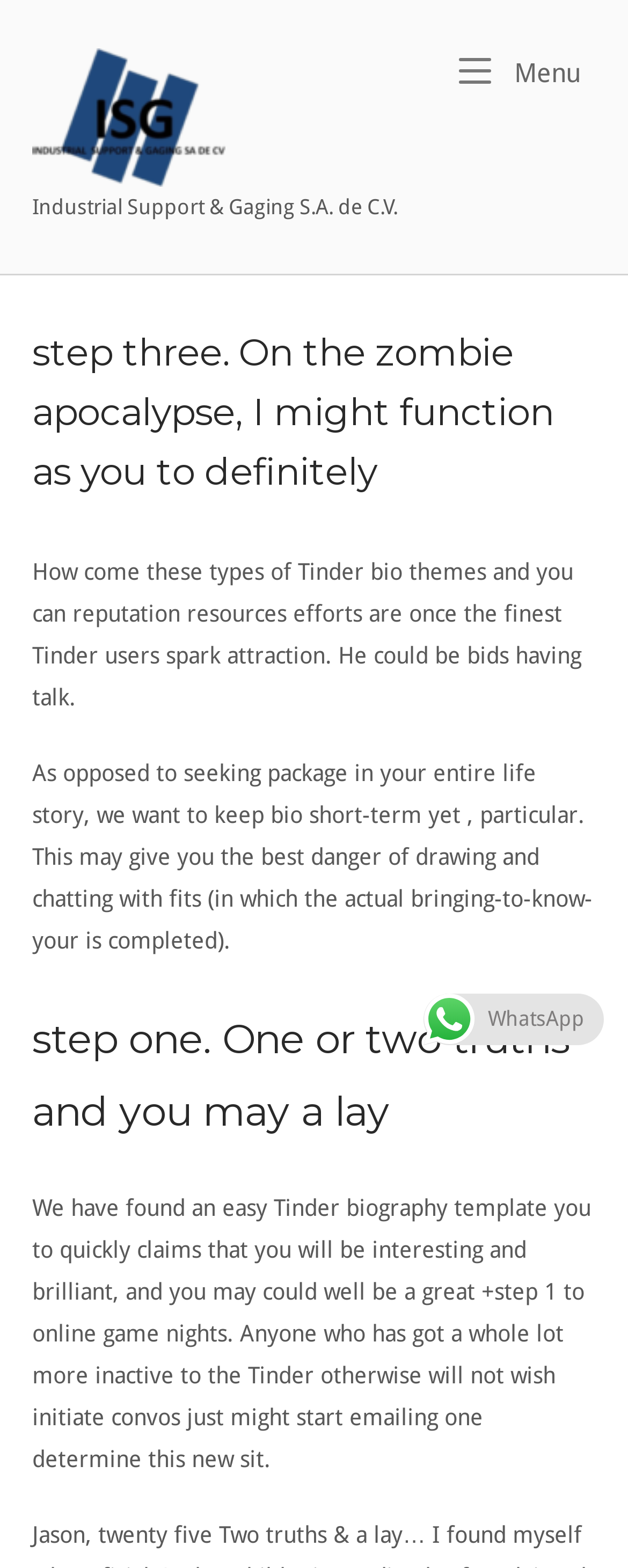What is the purpose of the Tinder biography template?
Respond to the question with a well-detailed and thorough answer.

I found the purpose of the Tinder biography template by reading the StaticText element with the text 'We have found an easy Tinder biography template you to quickly claims that you will be interesting and brilliant, and you may could well be a great +step 1 to online game nights.' which is located at [0.051, 0.762, 0.941, 0.938] and is a child of the HeaderAsNonLandmark element.